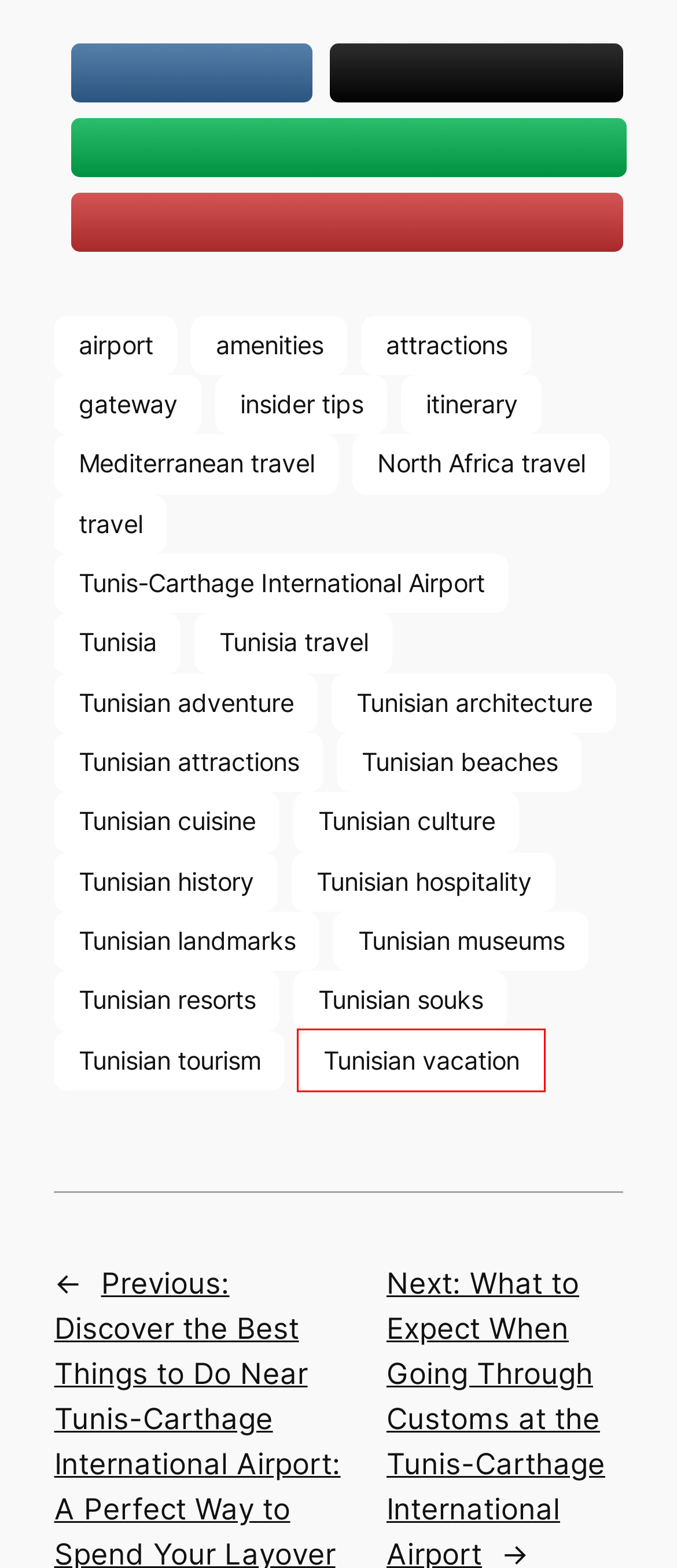With the provided webpage screenshot containing a red bounding box around a UI element, determine which description best matches the new webpage that appears after clicking the selected element. The choices are:
A. gateway Archives - Bambi's Destinations
B. Tunisian souks Archives - Bambi's Destinations
C. Mediterranean travel Archives - Bambi's Destinations
D. amenities Archives - Bambi's Destinations
E. airport Archives - Bambi's Destinations
F. Tunisian vacation Archives - Bambi's Destinations
G. Tunisian resorts Archives - Bambi's Destinations
H. Tunisian landmarks Archives - Bambi's Destinations

F